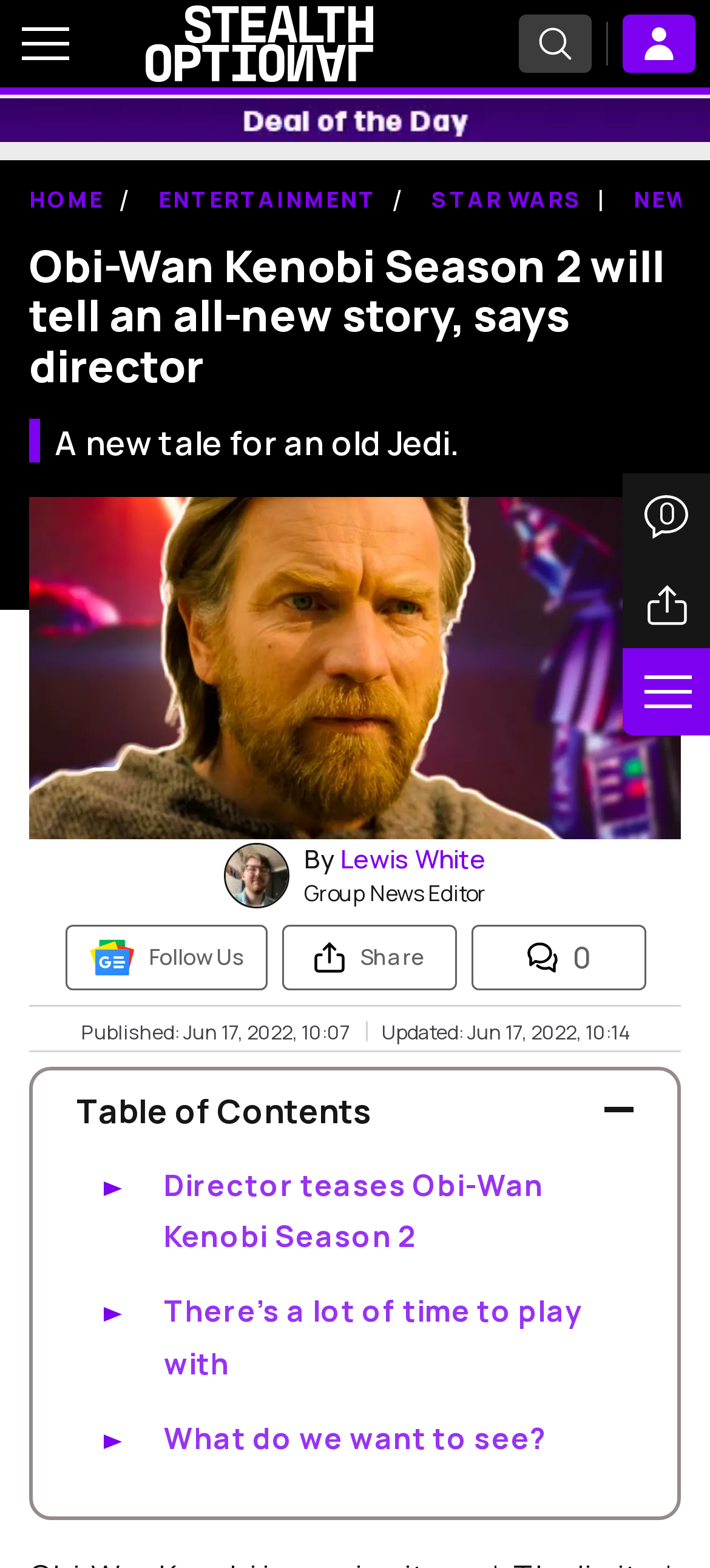Please specify the coordinates of the bounding box for the element that should be clicked to carry out this instruction: "Follow Us". The coordinates must be four float numbers between 0 and 1, formatted as [left, top, right, bottom].

[0.091, 0.59, 0.376, 0.632]